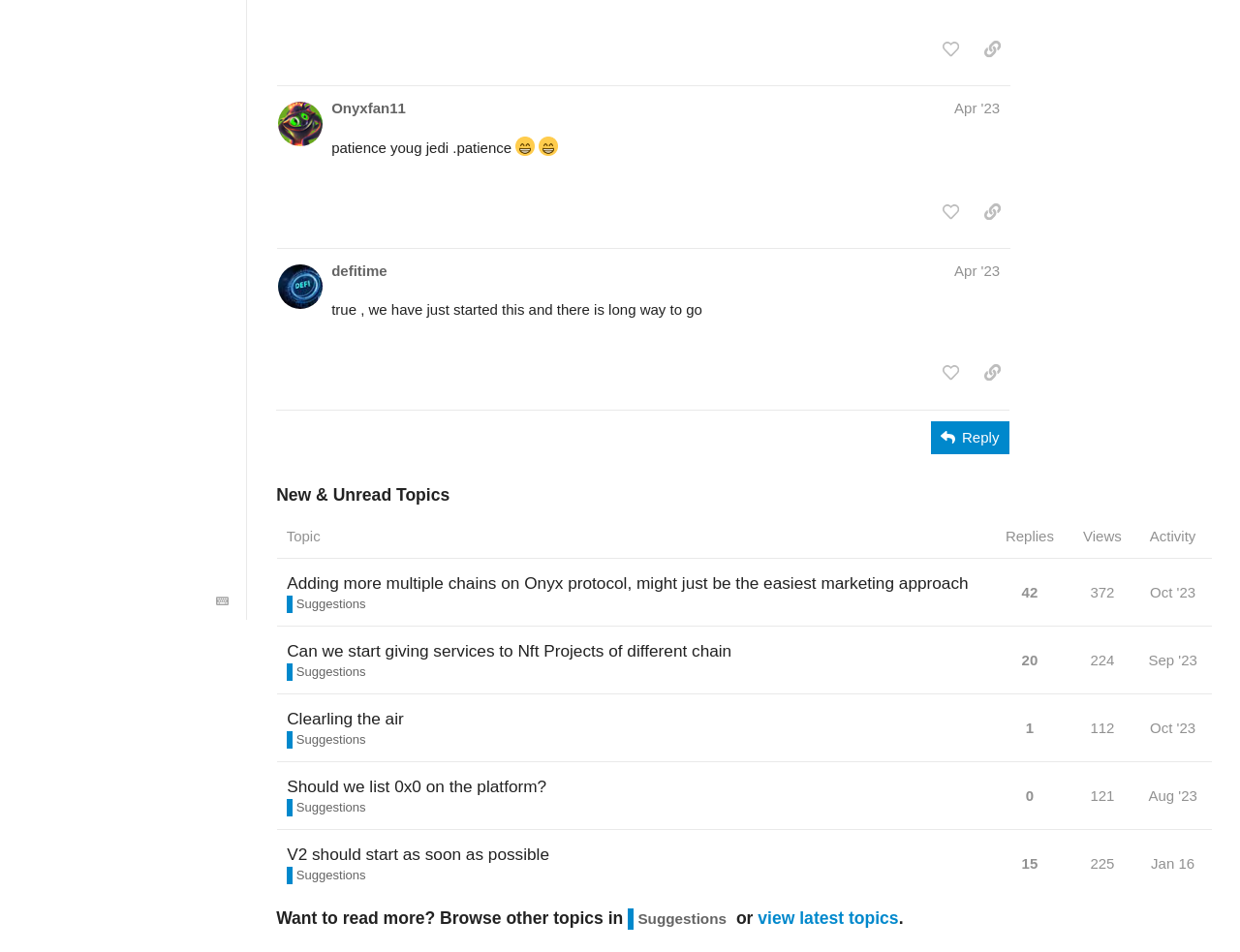Using the webpage screenshot, find the UI element described by Onyxfan11. Provide the bounding box coordinates in the format (top-left x, top-left y, bottom-right x, bottom-right y), ensuring all values are floating point numbers between 0 and 1.

[0.267, 0.103, 0.327, 0.124]